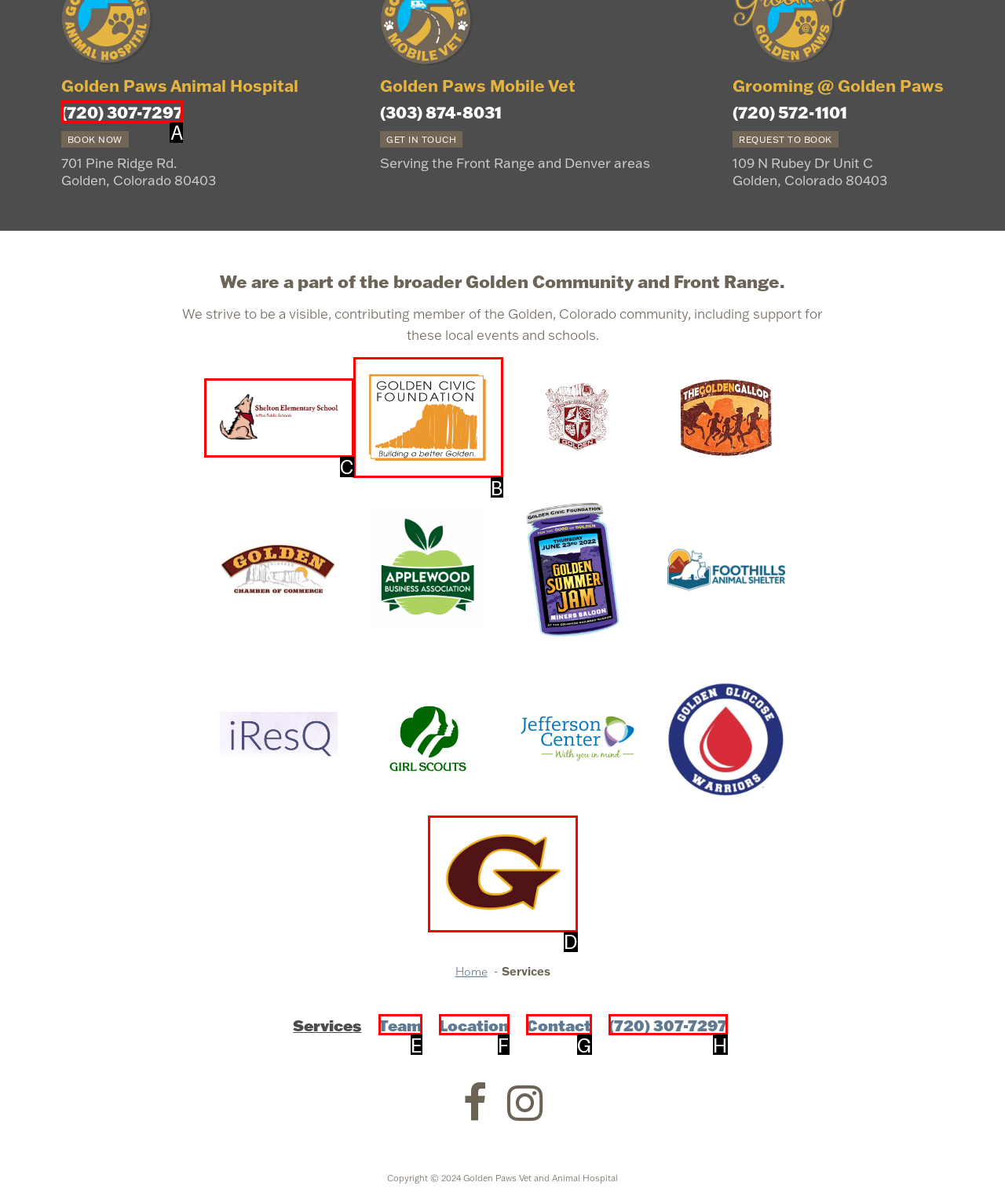Which UI element's letter should be clicked to achieve the task: Call the hospital
Provide the letter of the correct choice directly.

A